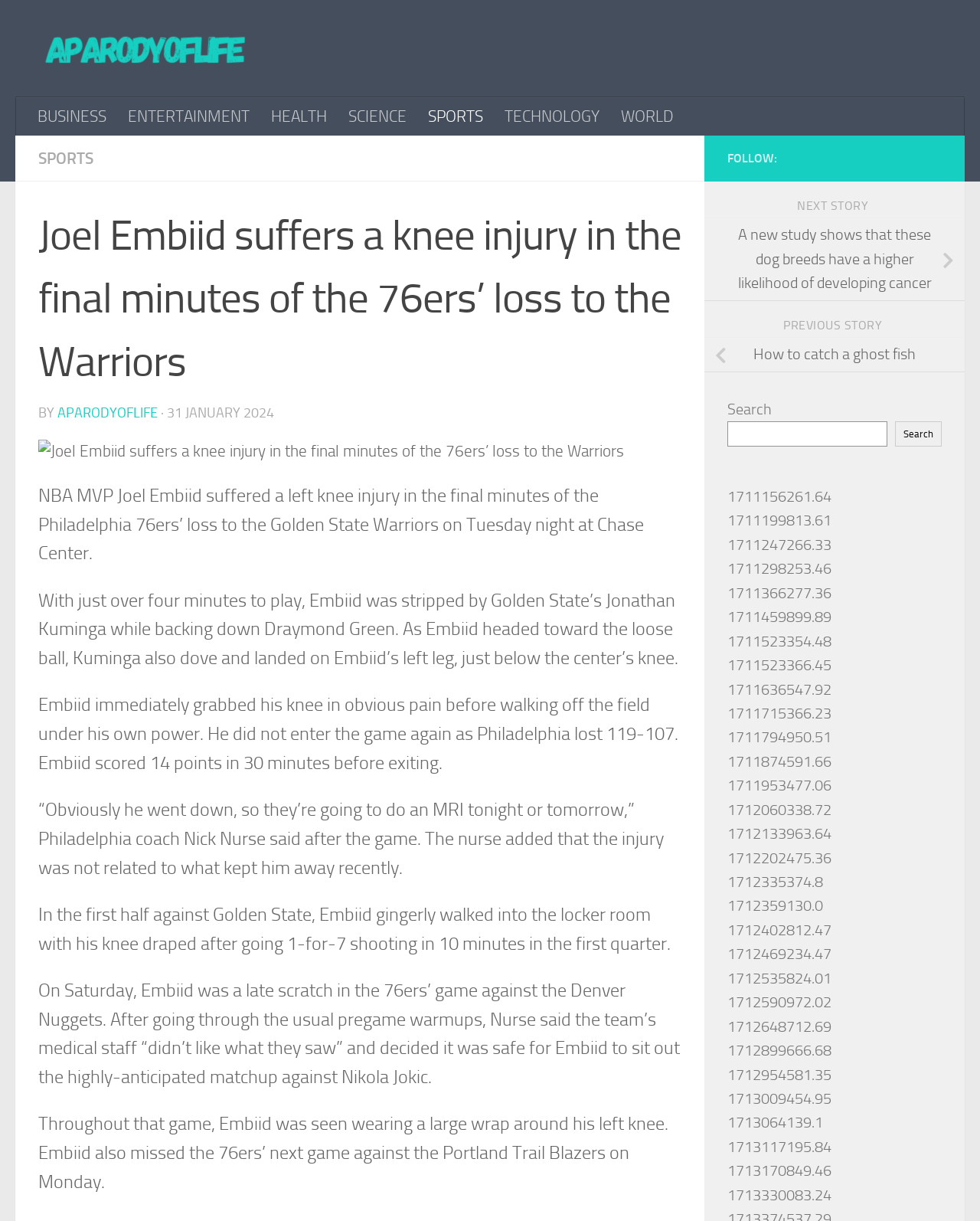Refer to the screenshot and give an in-depth answer to this question: What is the date of the current article?

I determined the date of the current article by looking at the time element with bounding box coordinates [0.17, 0.331, 0.28, 0.345], which contains the text '31 JANUARY 2024', indicating that the article was published on this date.